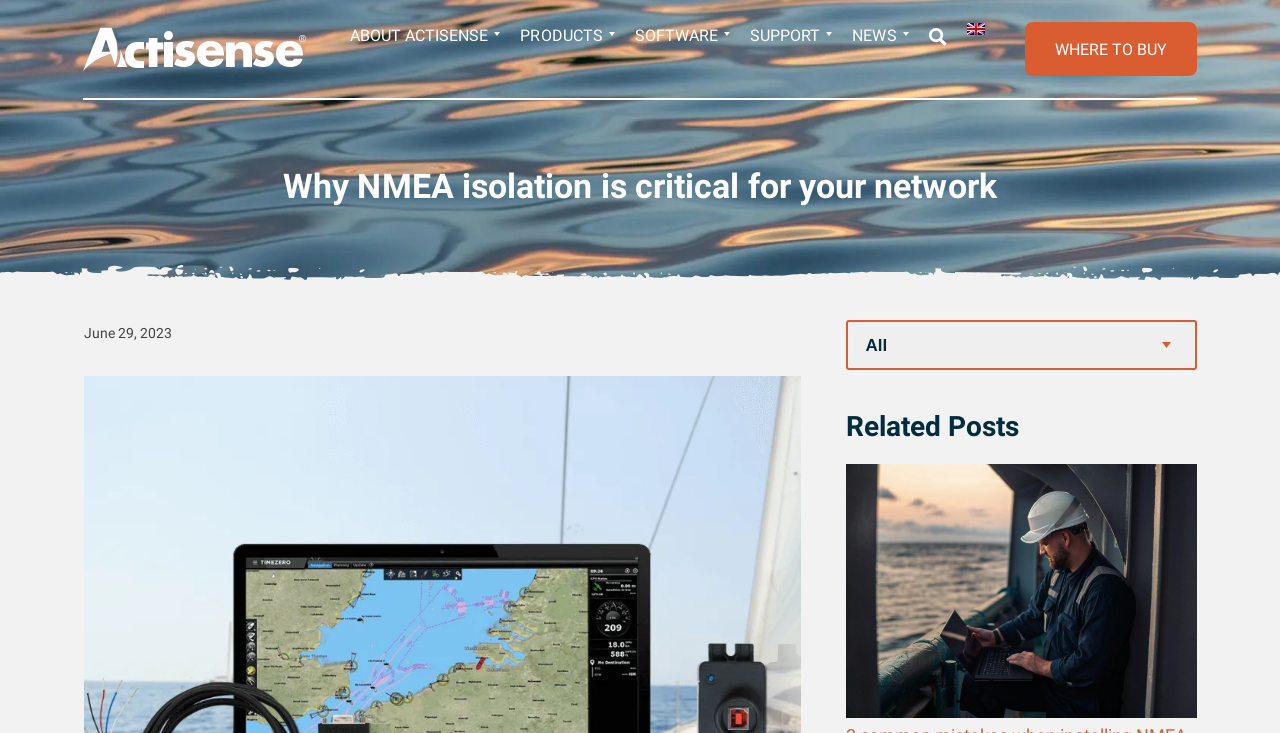Is there a search function on the page?
Please craft a detailed and exhaustive response to the question.

I found a search box element with a button and an image of a search icon, which suggests that there is a search function on the page.